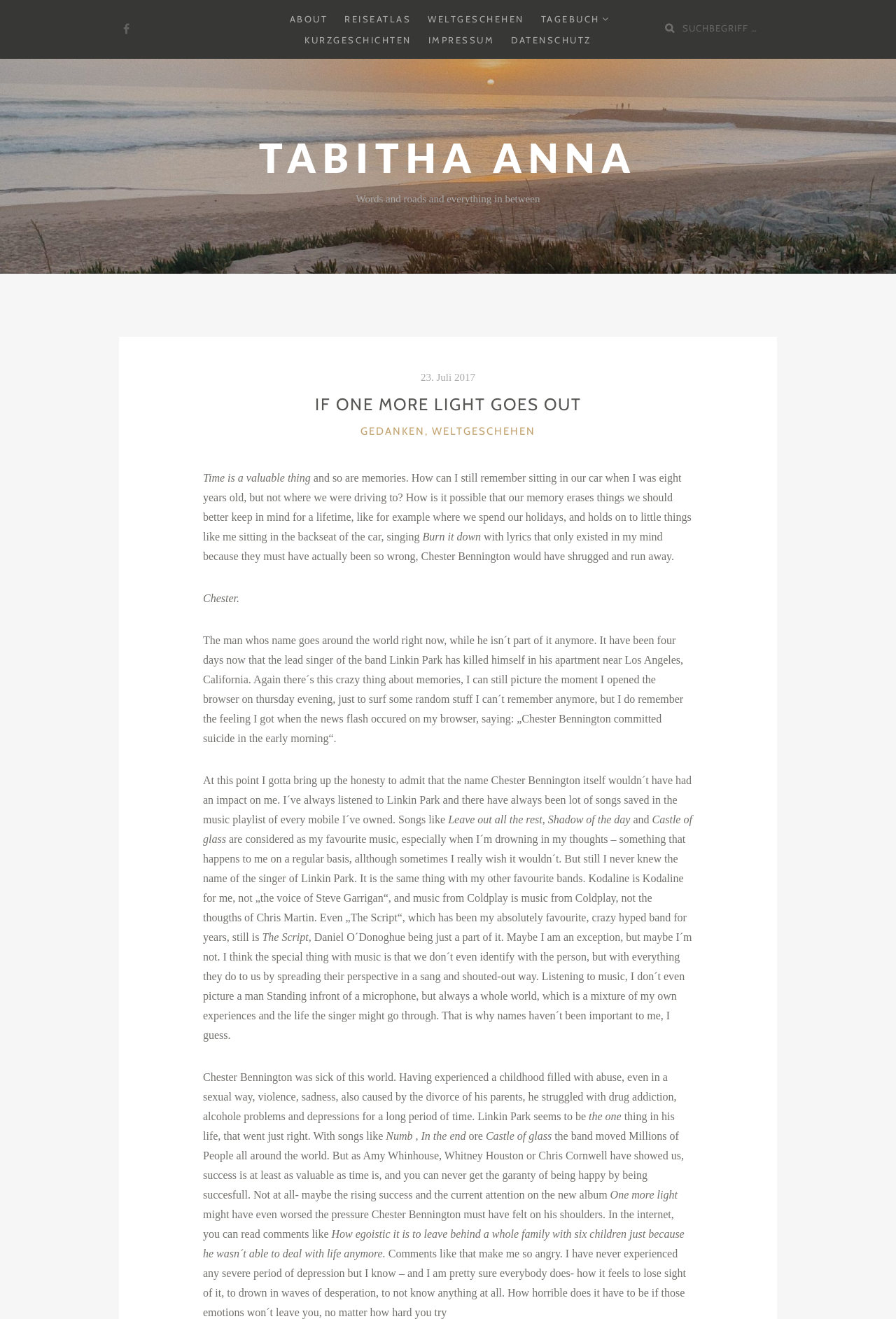Please determine the bounding box coordinates of the element's region to click for the following instruction: "Click on the link to REISEATLAS".

[0.377, 0.006, 0.466, 0.022]